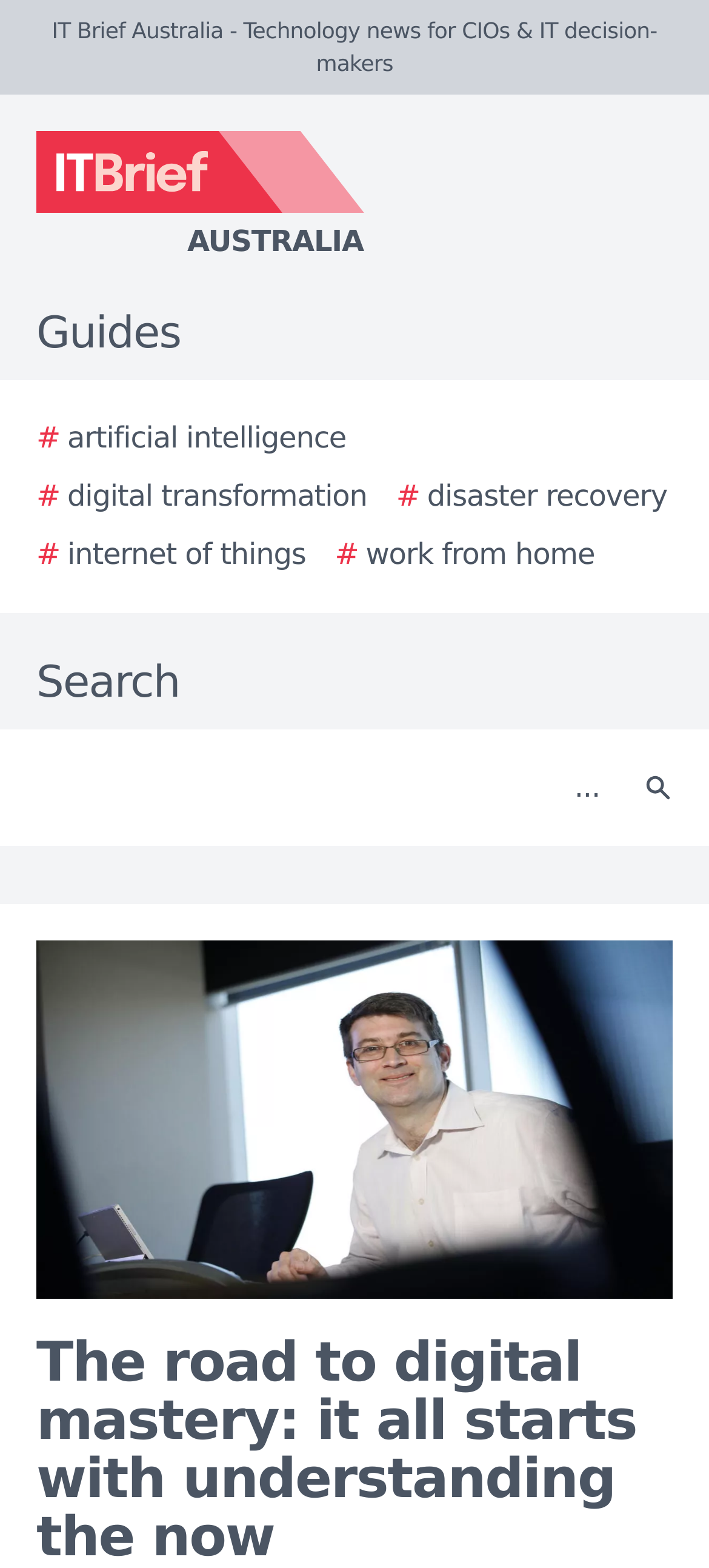Can you find the bounding box coordinates for the UI element given this description: "# digital transformation"? Provide the coordinates as four float numbers between 0 and 1: [left, top, right, bottom].

[0.051, 0.303, 0.518, 0.331]